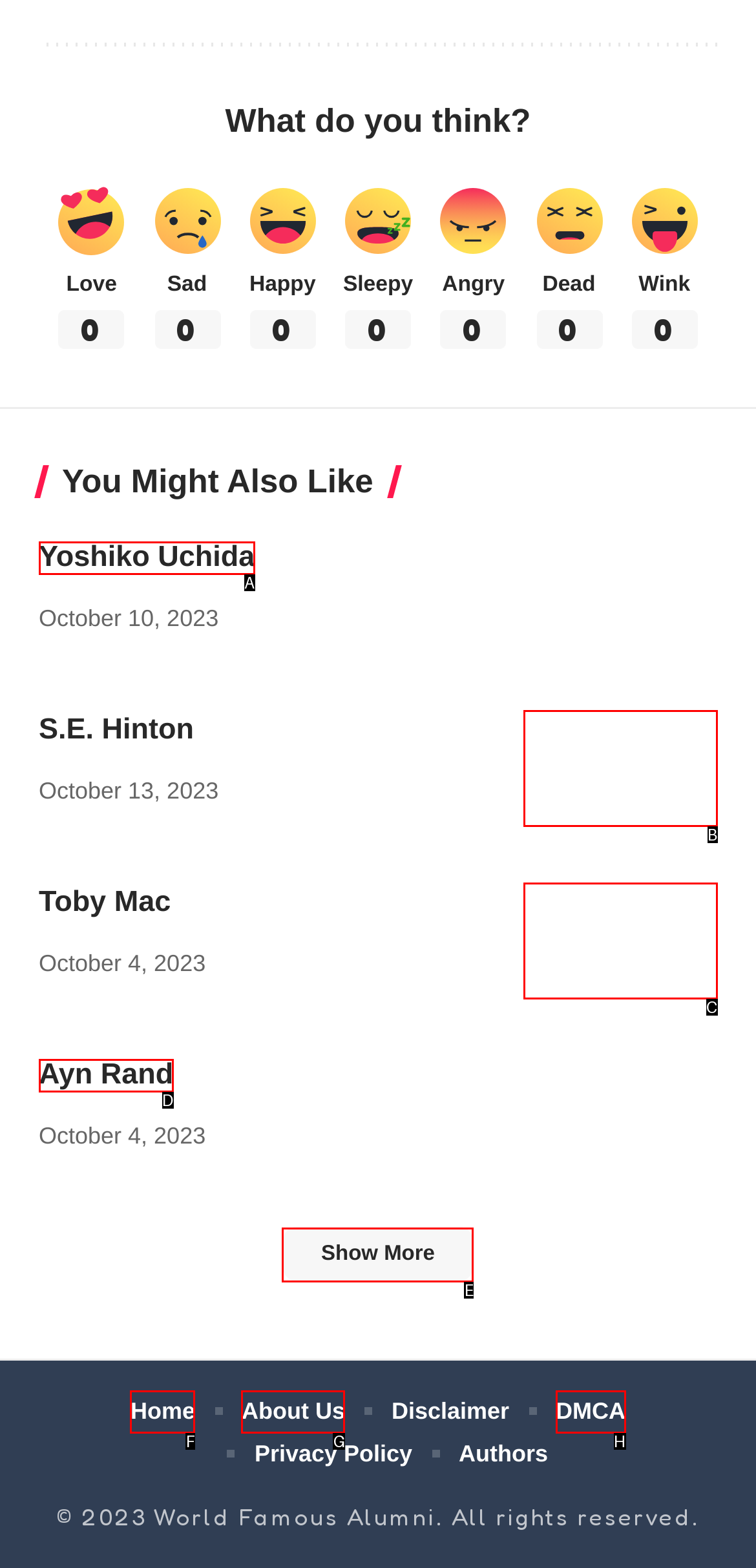Choose the option that best matches the element: Show More
Respond with the letter of the correct option.

E